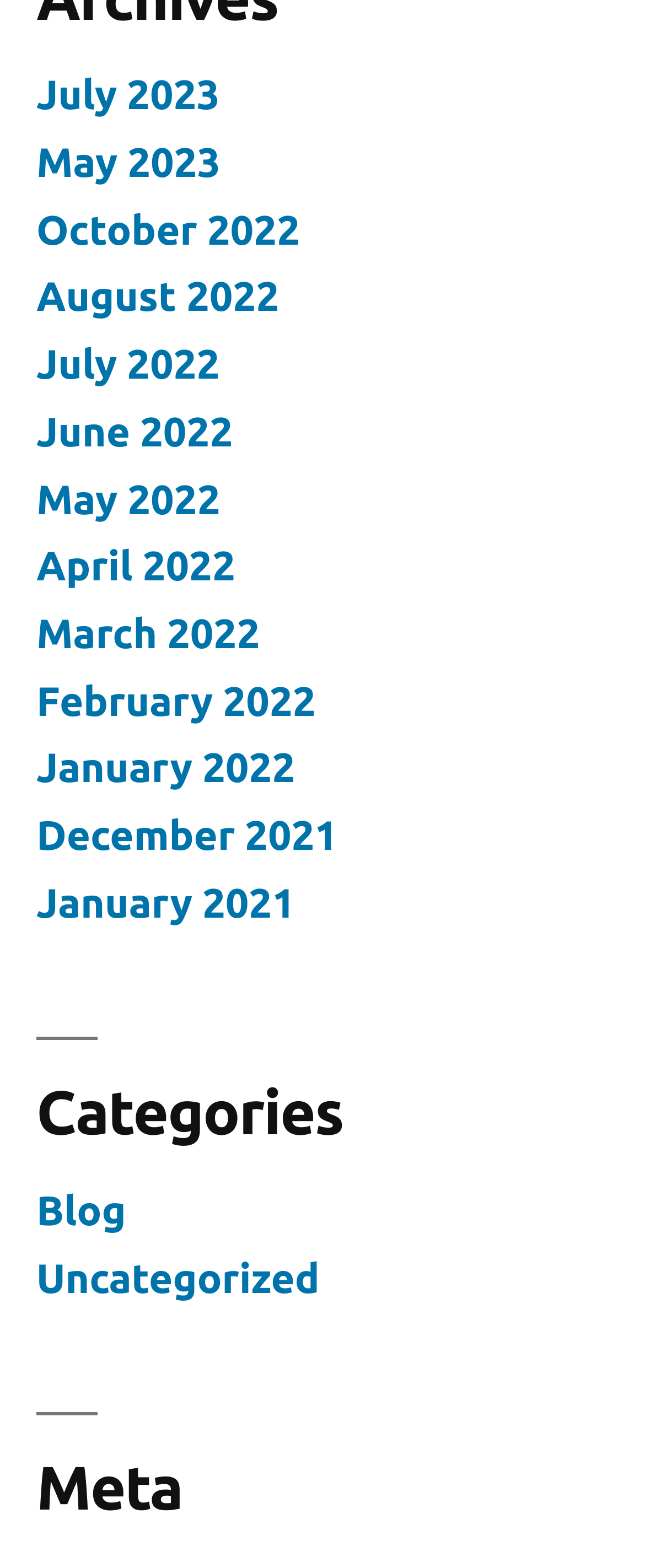How many category links are available?
Provide an in-depth and detailed answer to the question.

I counted the number of links under the 'Categories' navigation section and found 2 links, which are 'Blog' and 'Uncategorized'.